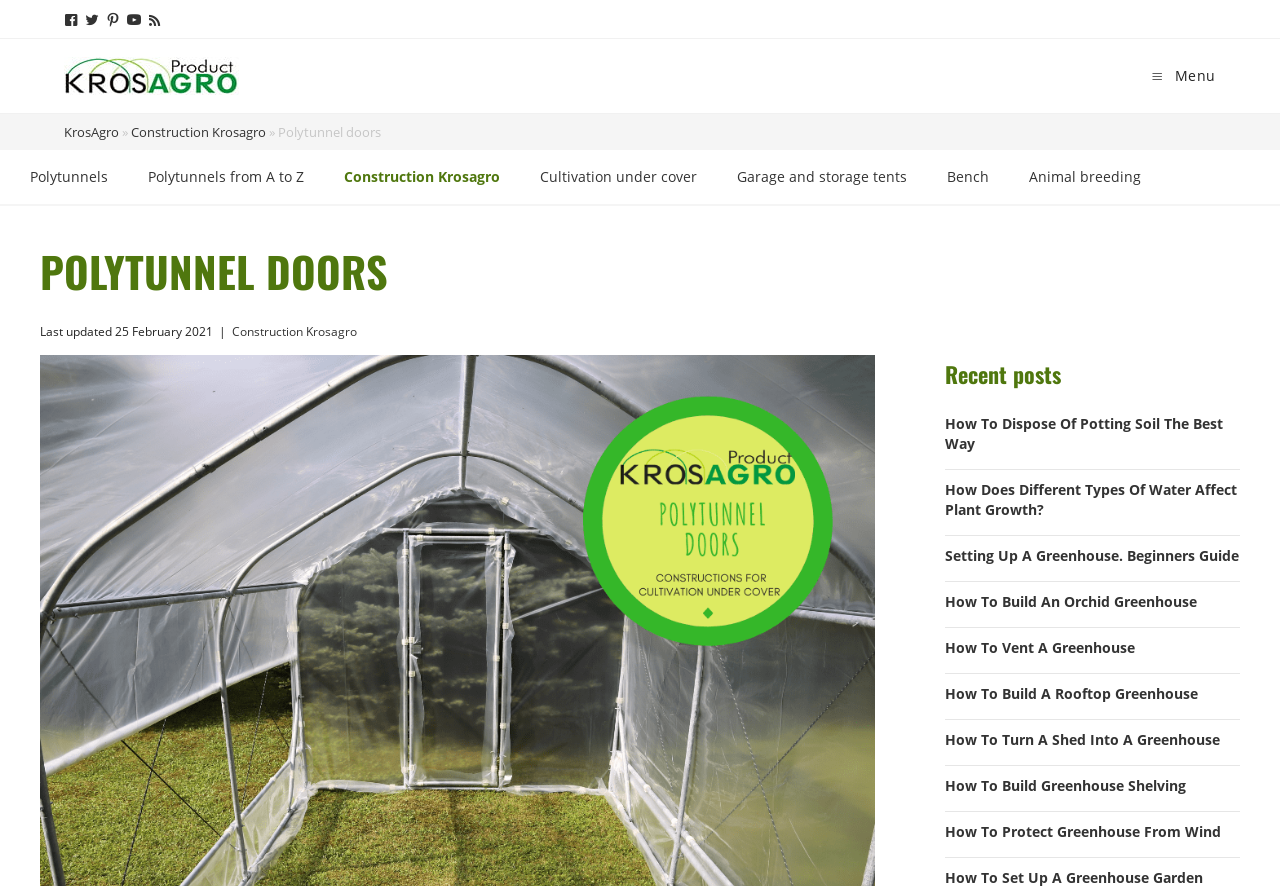Use a single word or phrase to answer this question: 
What is the name of the company?

KrosAgro